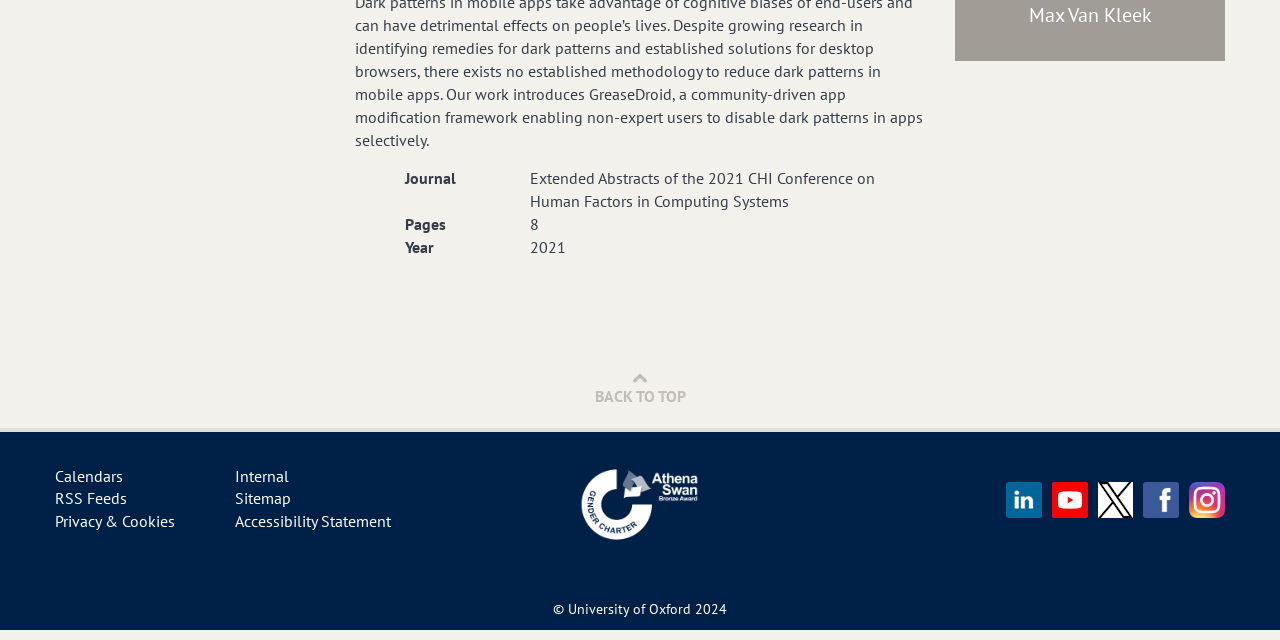Extract the bounding box coordinates for the described element: "alt="Athena SWAN Bronze Award"". The coordinates should be represented as four float numbers between 0 and 1: [left, top, right, bottom].

[0.355, 0.706, 0.645, 0.871]